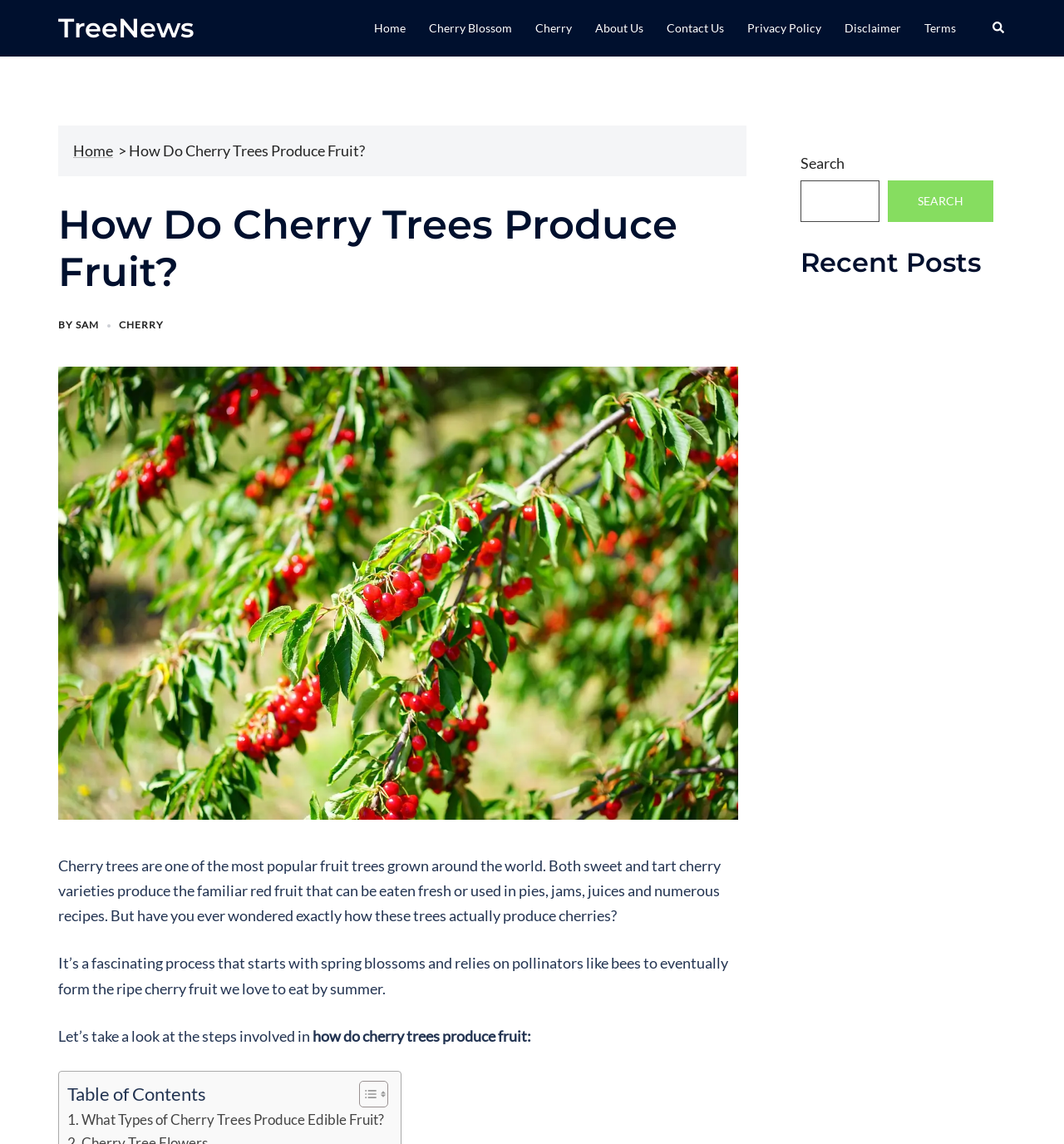Show me the bounding box coordinates of the clickable region to achieve the task as per the instruction: "Click on the 'Cherry Blossom' link".

[0.403, 0.016, 0.481, 0.033]